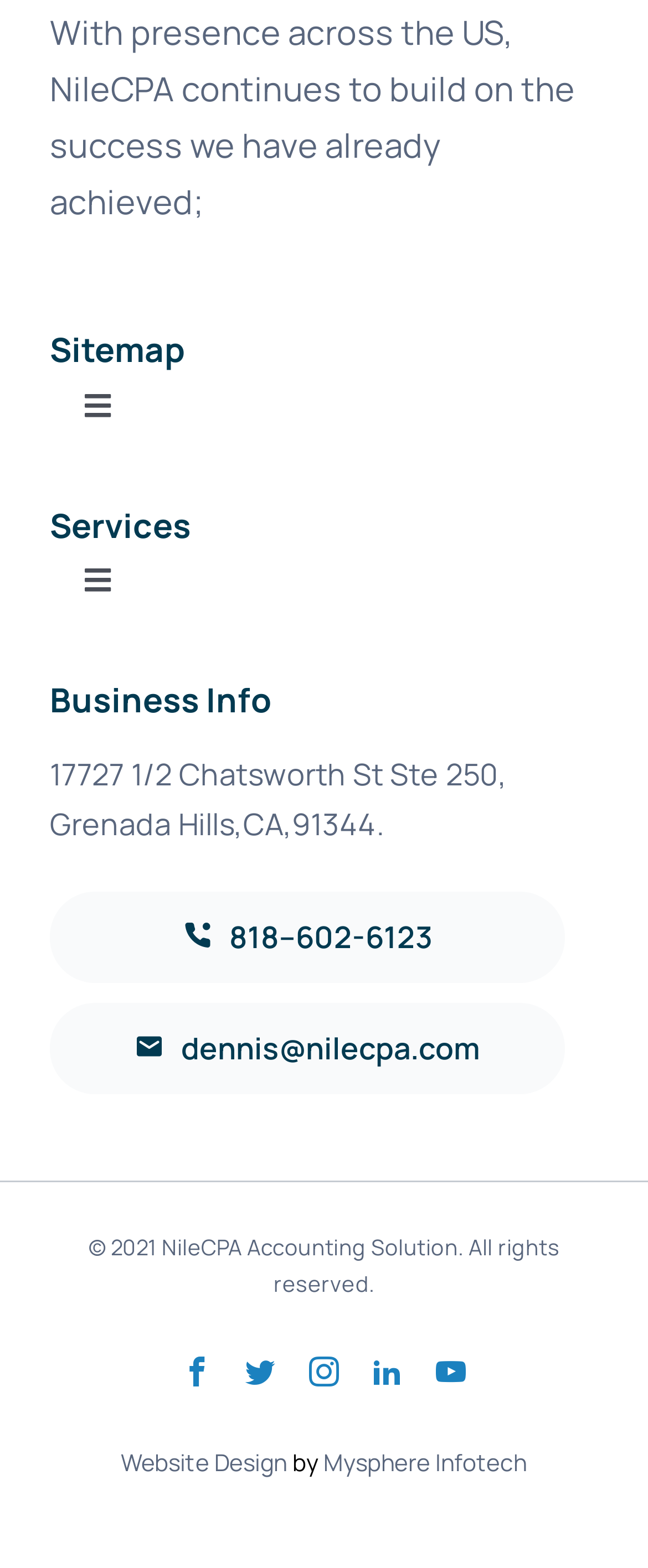What is the company name?
Give a single word or phrase as your answer by examining the image.

NileCPA